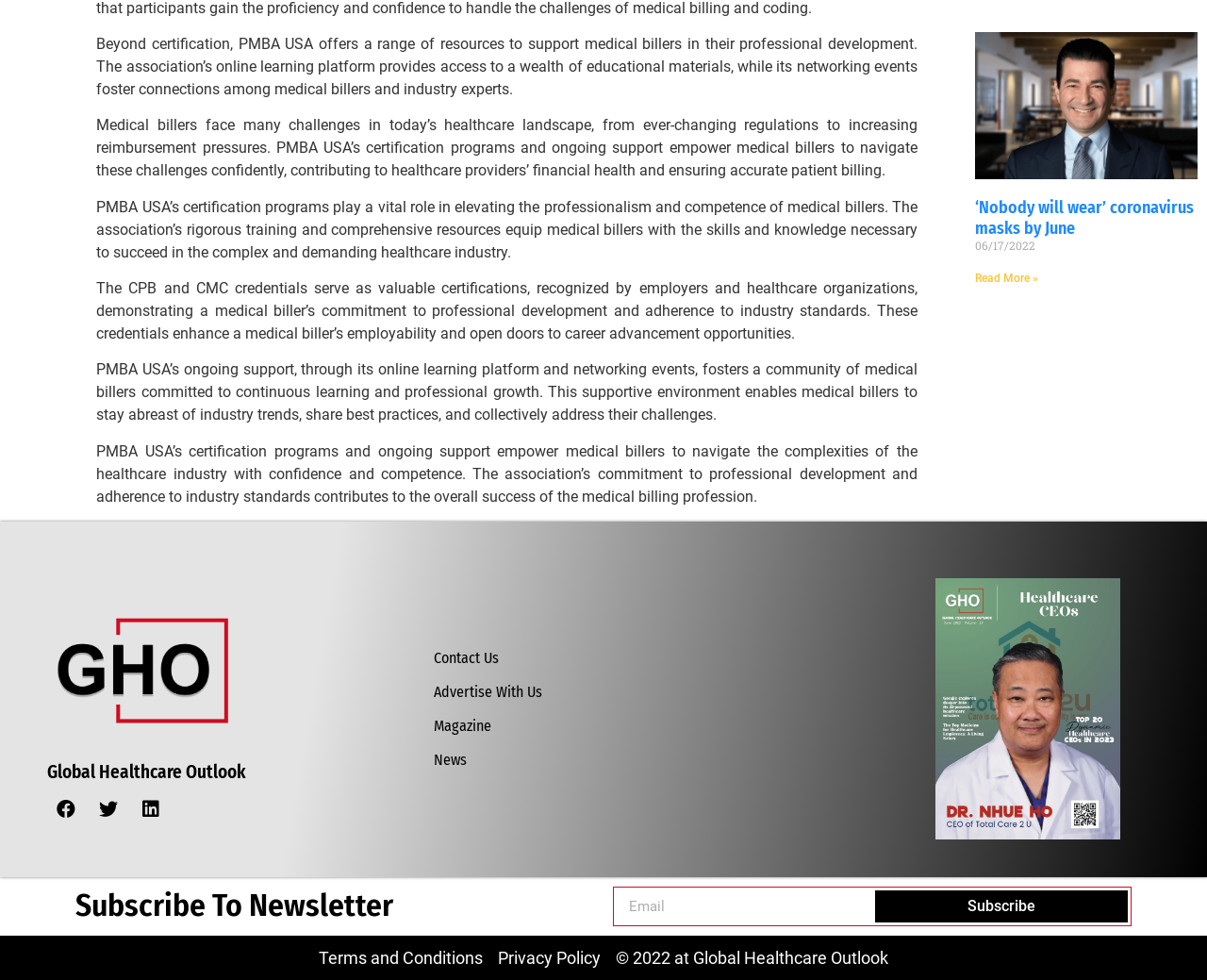Use one word or a short phrase to answer the question provided: 
What is the main topic of the webpage?

Medical billing